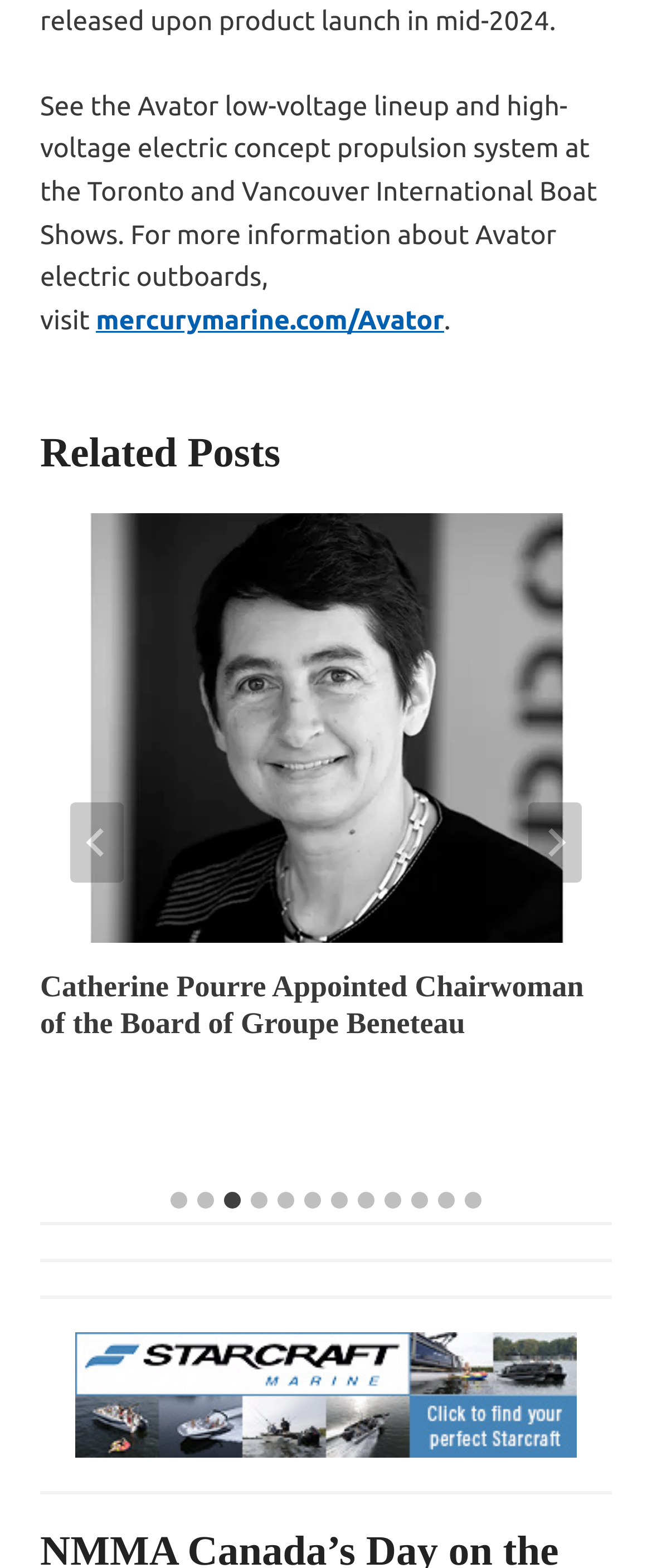Determine the bounding box for the HTML element described here: "Crypto Scam". The coordinates should be given as [left, top, right, bottom] with each number being a float between 0 and 1.

None